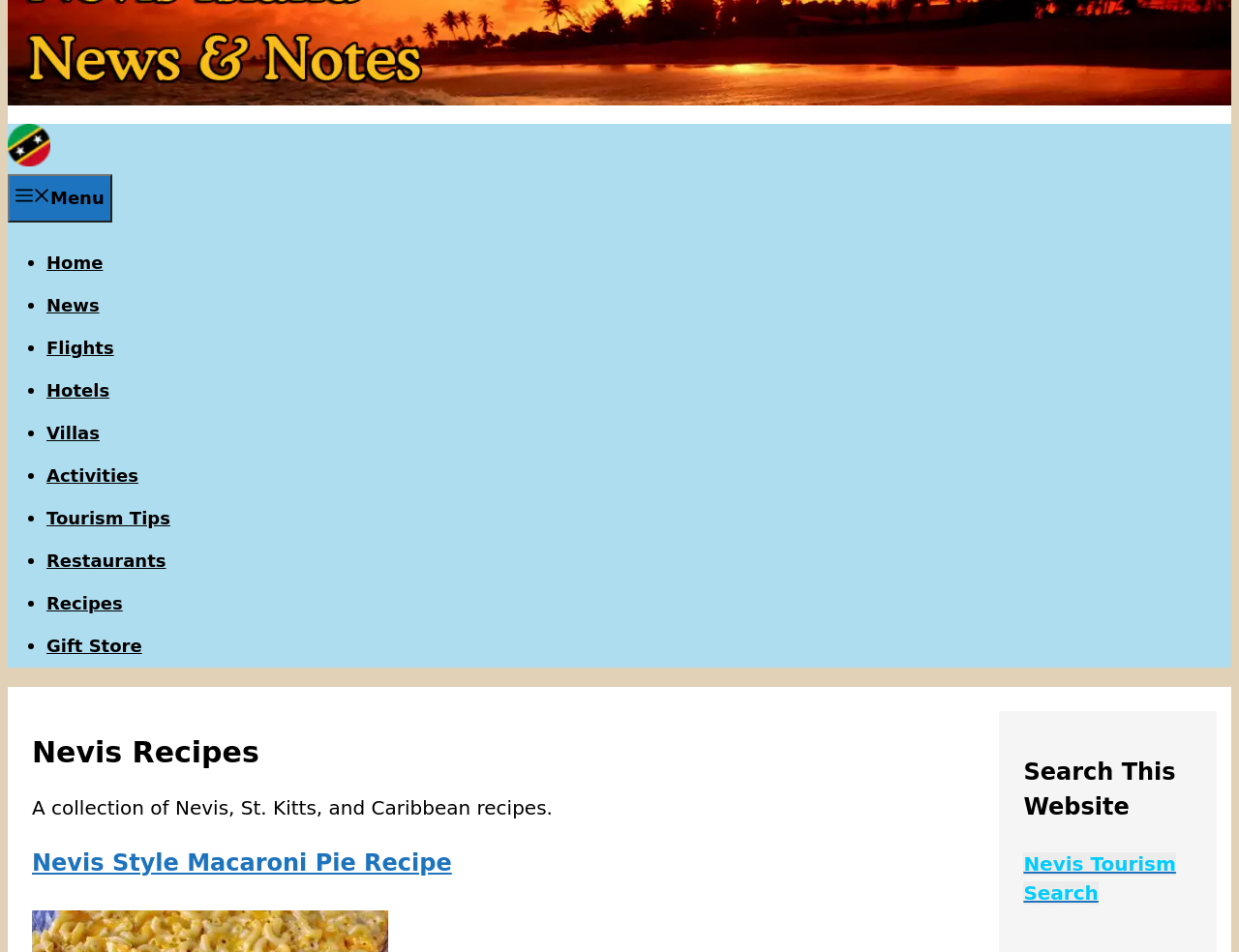Identify the bounding box for the UI element that is described as follows: "Sunflower Lanyards".

None